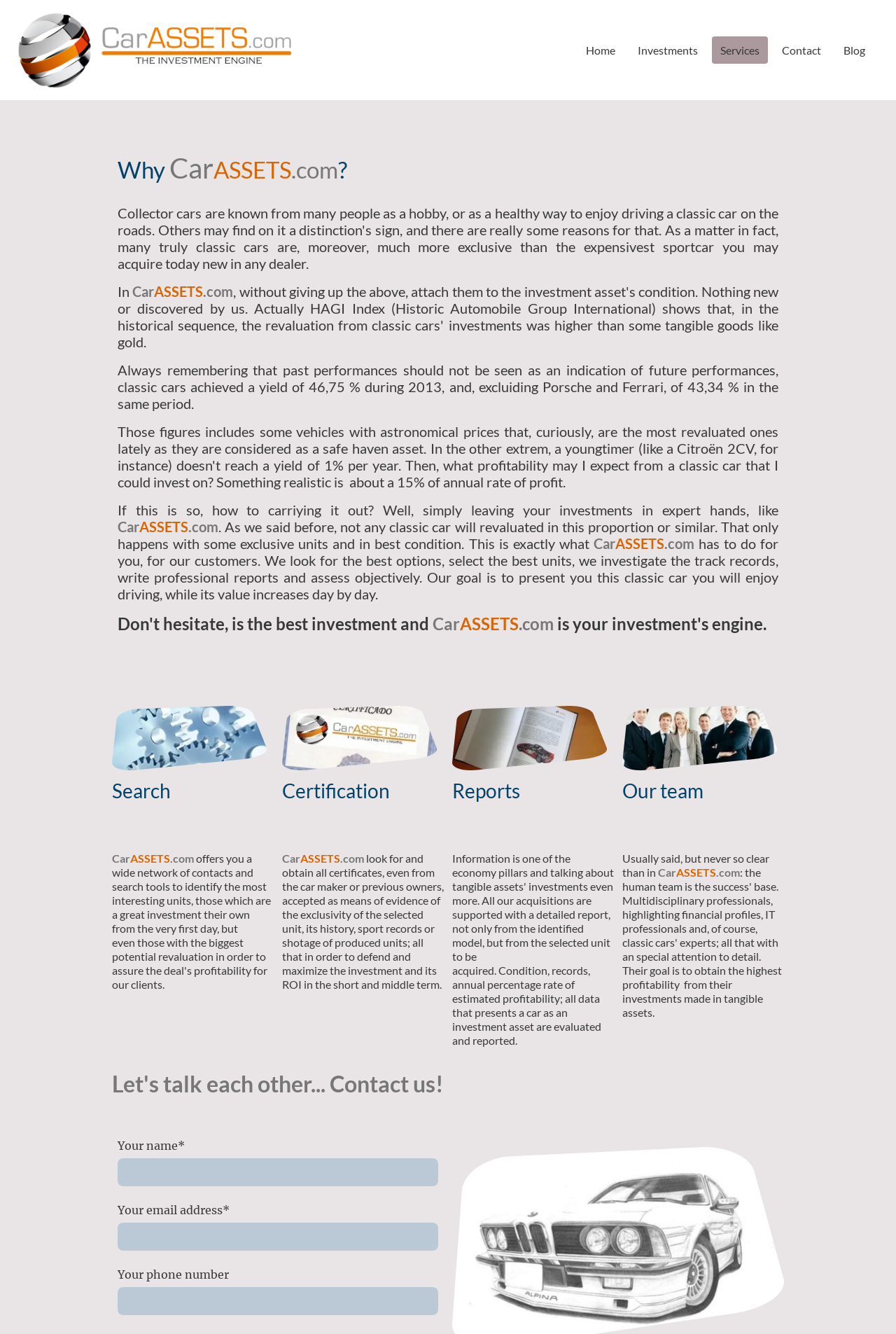Find the bounding box coordinates of the element to click in order to complete this instruction: "View the 'Certification' section". The bounding box coordinates must be four float numbers between 0 and 1, denoted as [left, top, right, bottom].

[0.315, 0.583, 0.495, 0.601]